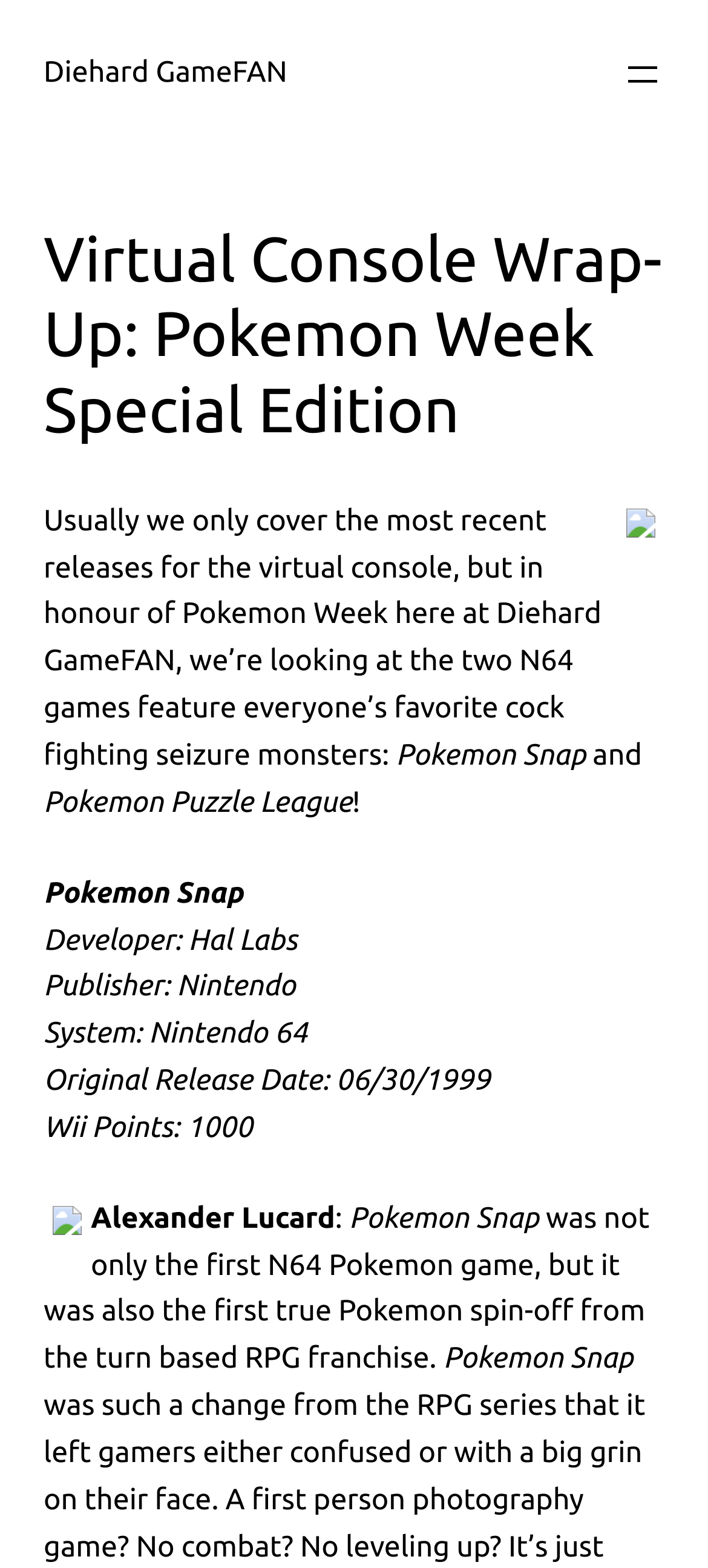What is the name of the first N64 Pokemon game?
Please provide a comprehensive answer based on the visual information in the image.

I found this answer by reading the text that says 'Pokemon Snap was not only the first N64 Pokemon game, but it was also the first true Pokemon spin-off from the turn based RPG franchise.'